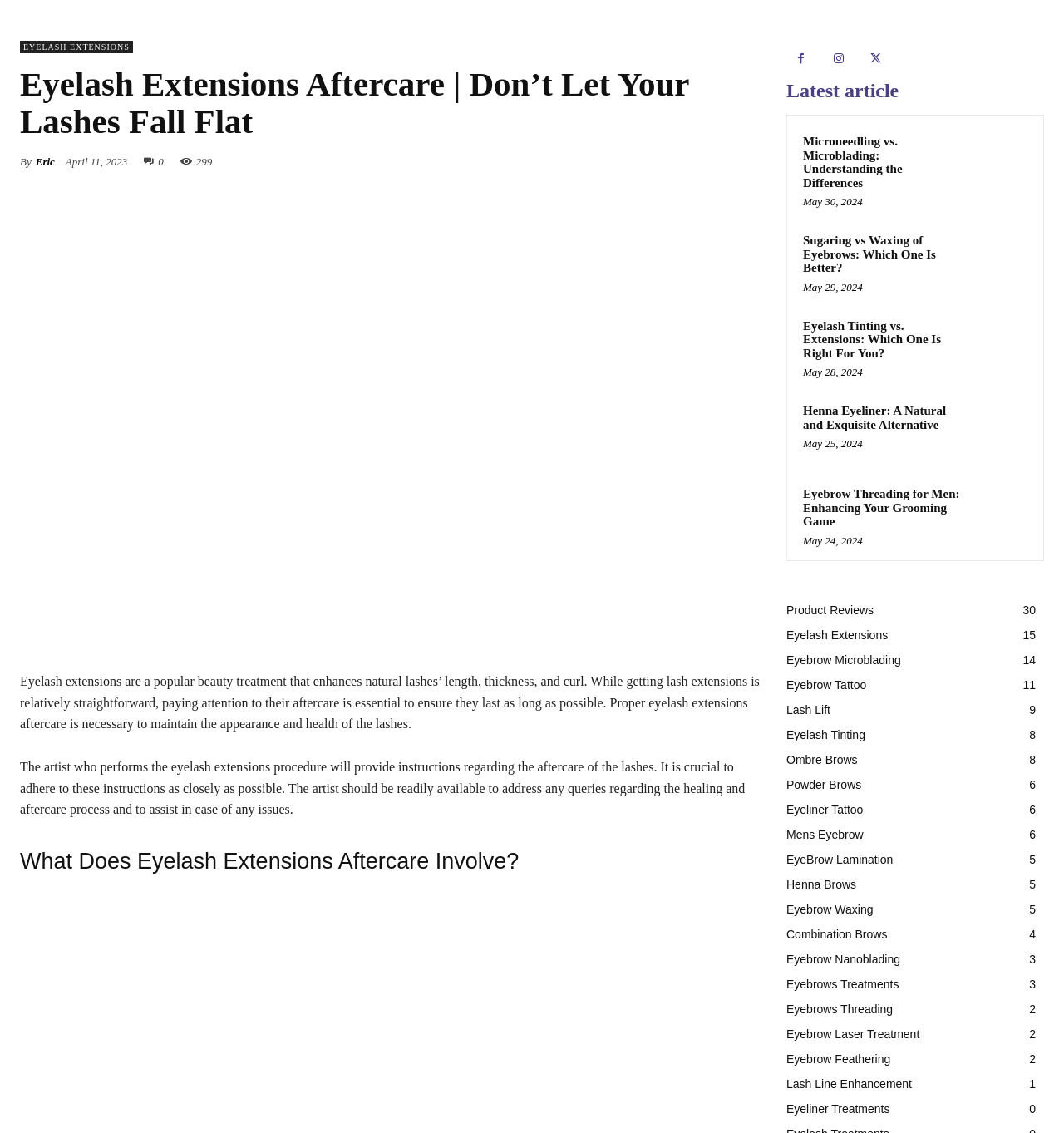What is the purpose of the eyelash extensions aftercare?
Based on the screenshot, answer the question with a single word or phrase.

To maintain appearance and health